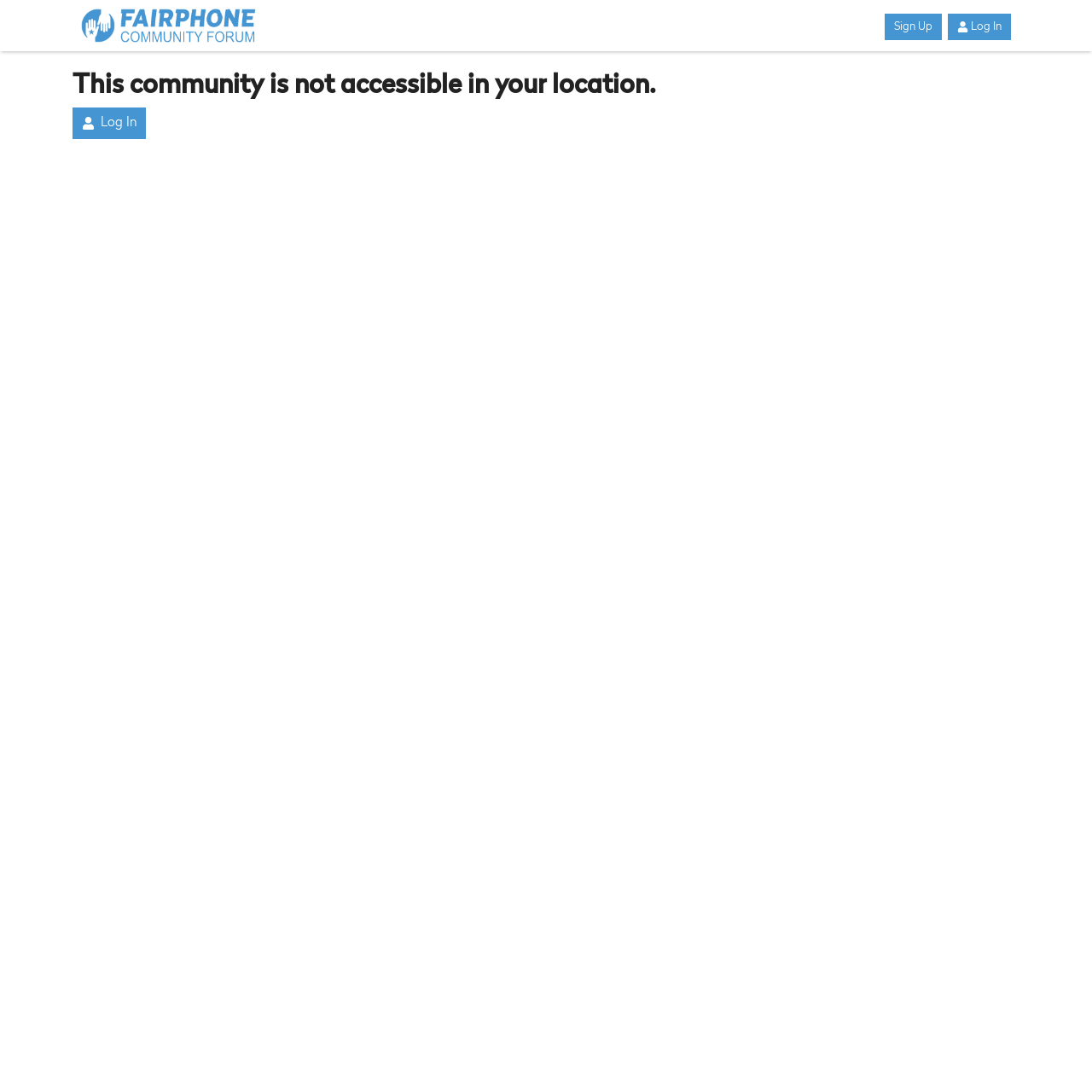Respond with a single word or short phrase to the following question: 
What is the logo of the Fairphone Community Forum?

Fairphone Community Forum image